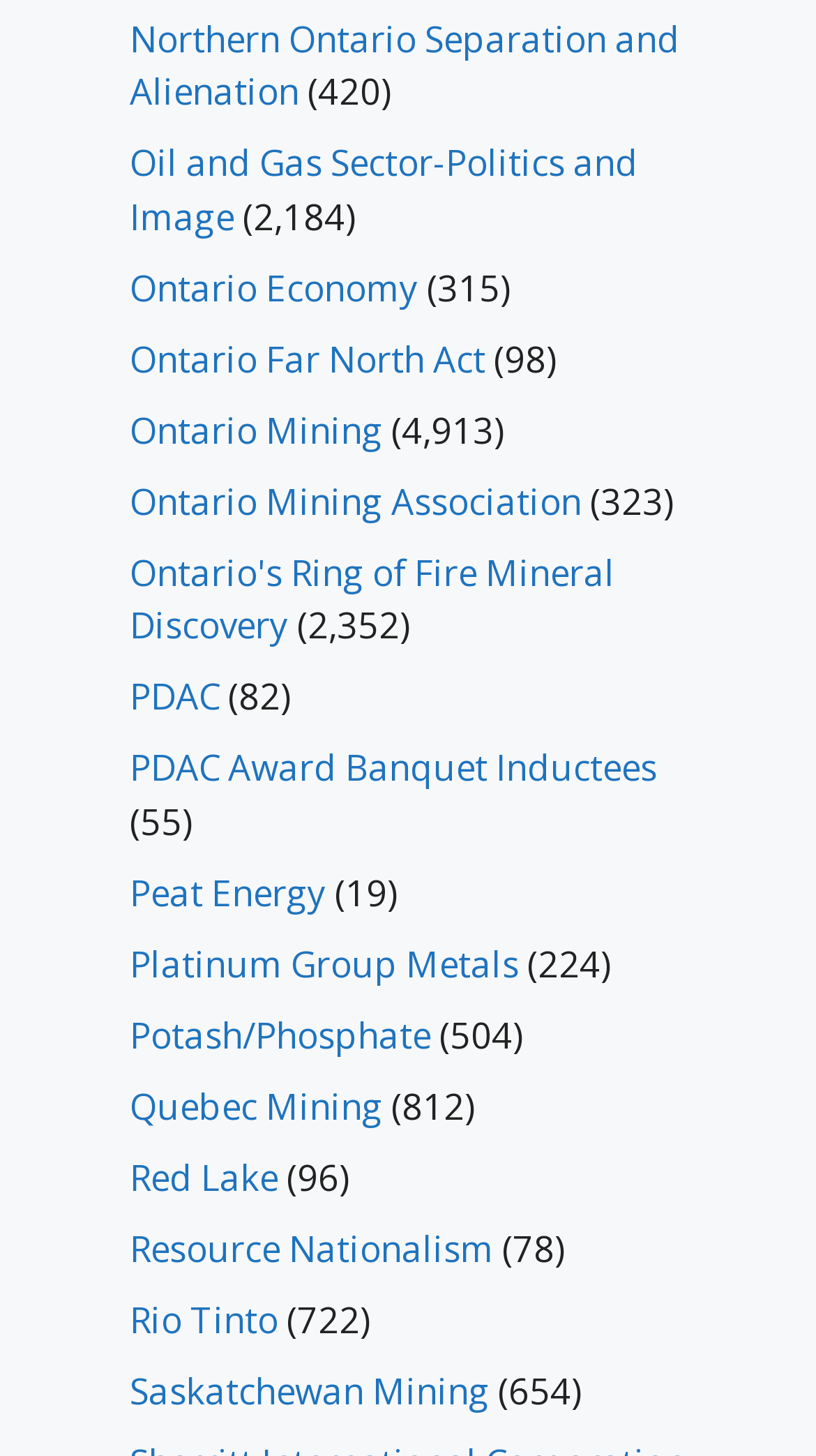How many links are there on the webpage?
From the image, respond with a single word or phrase.

24